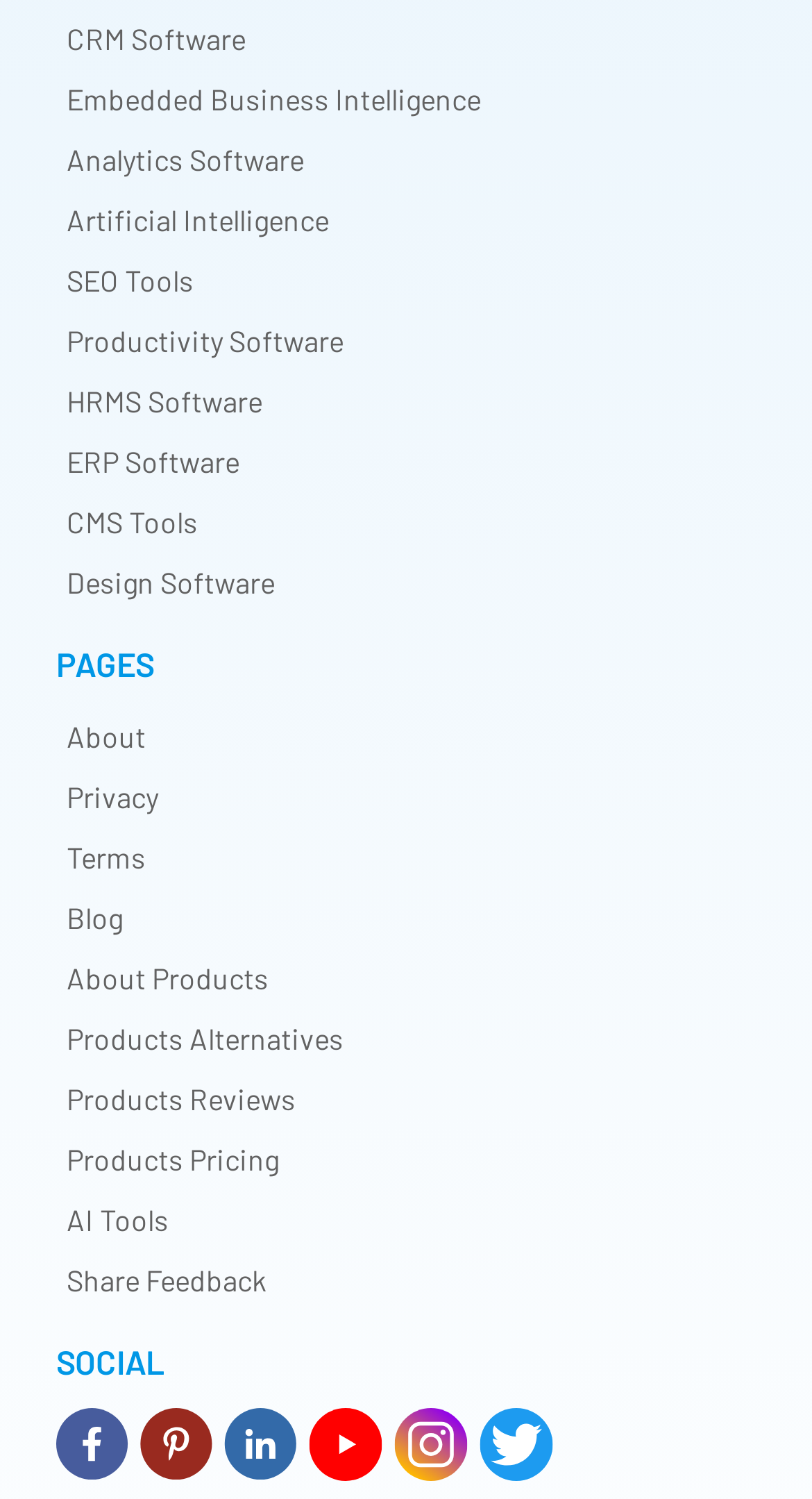Extract the bounding box coordinates for the UI element described by the text: "HRMS Software". The coordinates should be in the form of [left, top, right, bottom] with values between 0 and 1.

[0.082, 0.255, 0.323, 0.279]